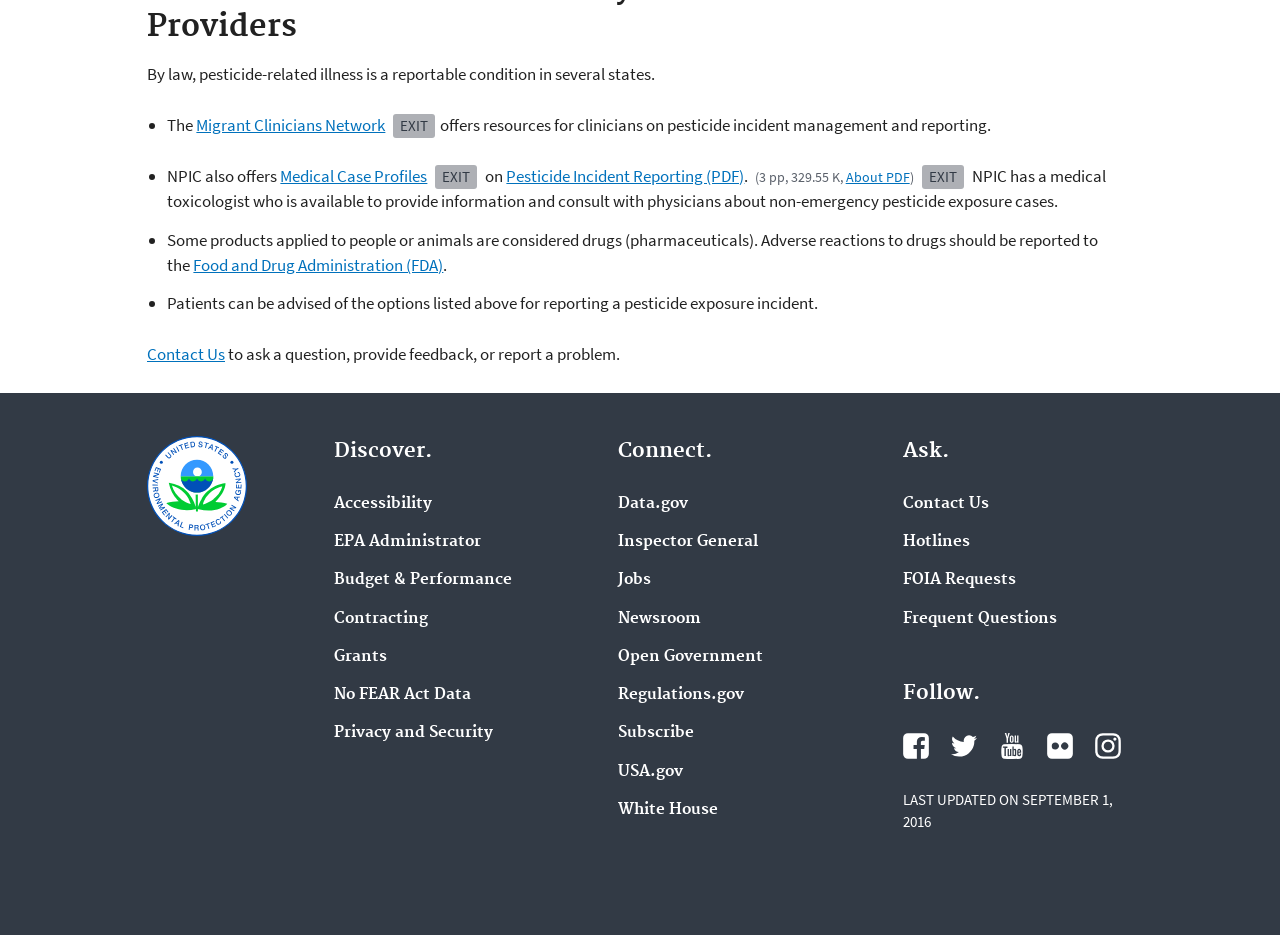Locate the bounding box coordinates of the clickable area needed to fulfill the instruction: "Get Medical Case Profiles".

[0.219, 0.176, 0.334, 0.2]